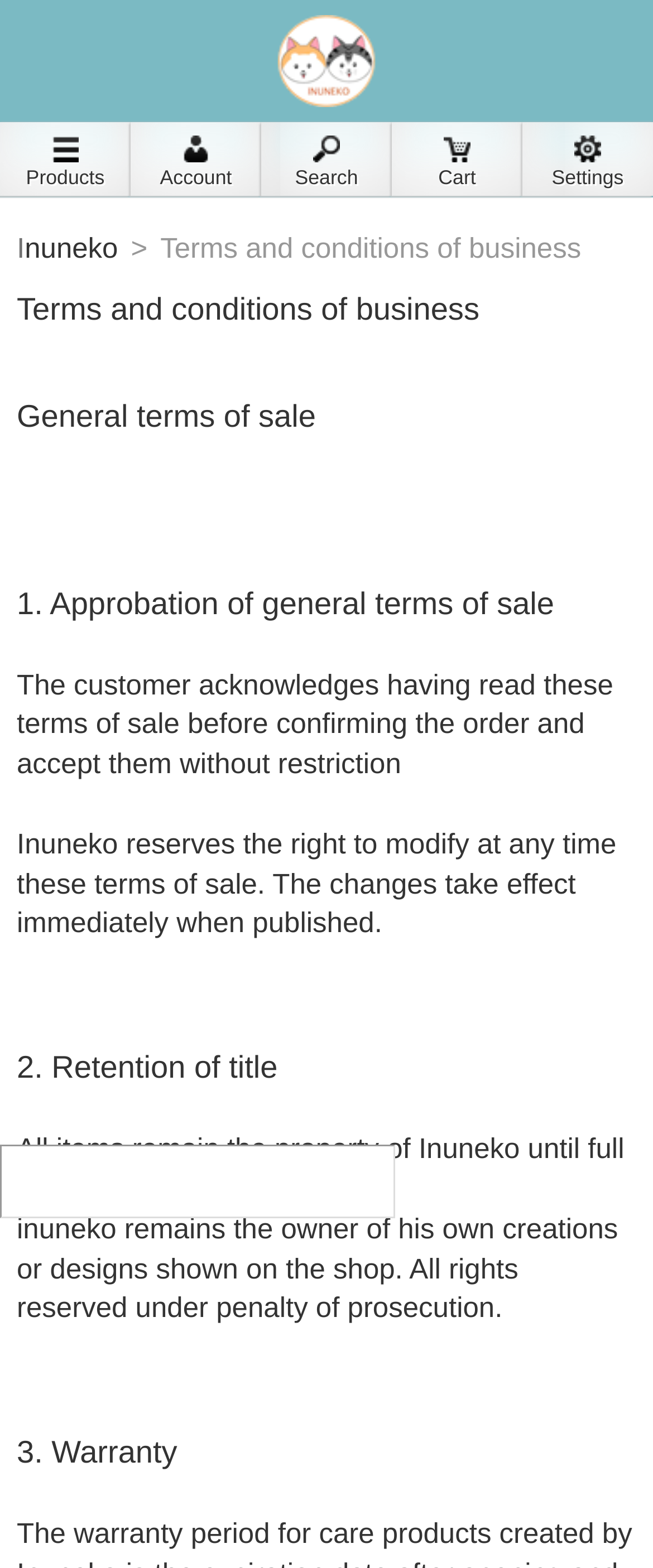Who retains ownership of items until full payment?
Using the image as a reference, answer with just one word or a short phrase.

Inuneko